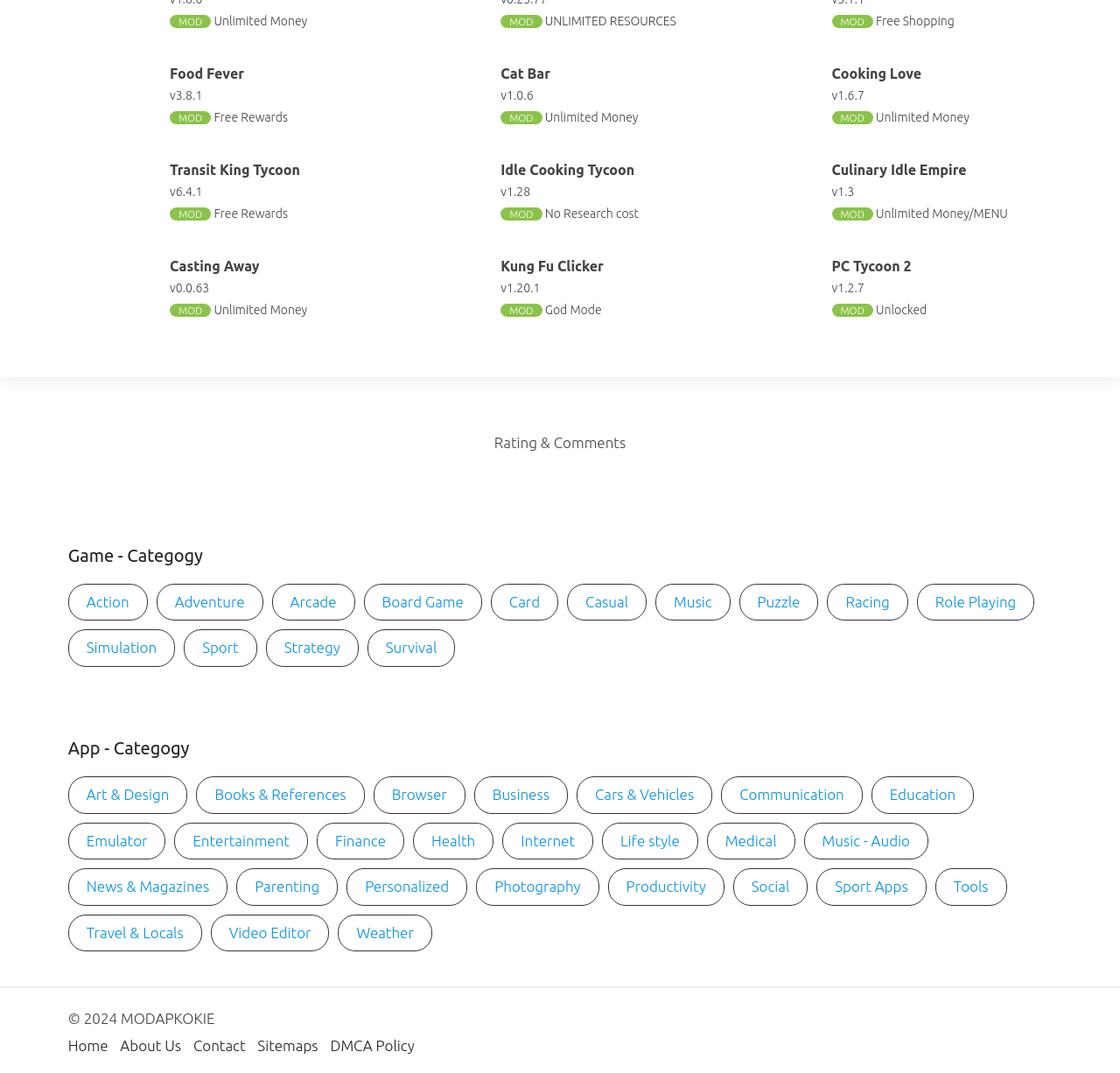Determine the bounding box coordinates of the clickable region to carry out the instruction: "Click on Food Fever game".

[0.07, 0.054, 0.355, 0.127]